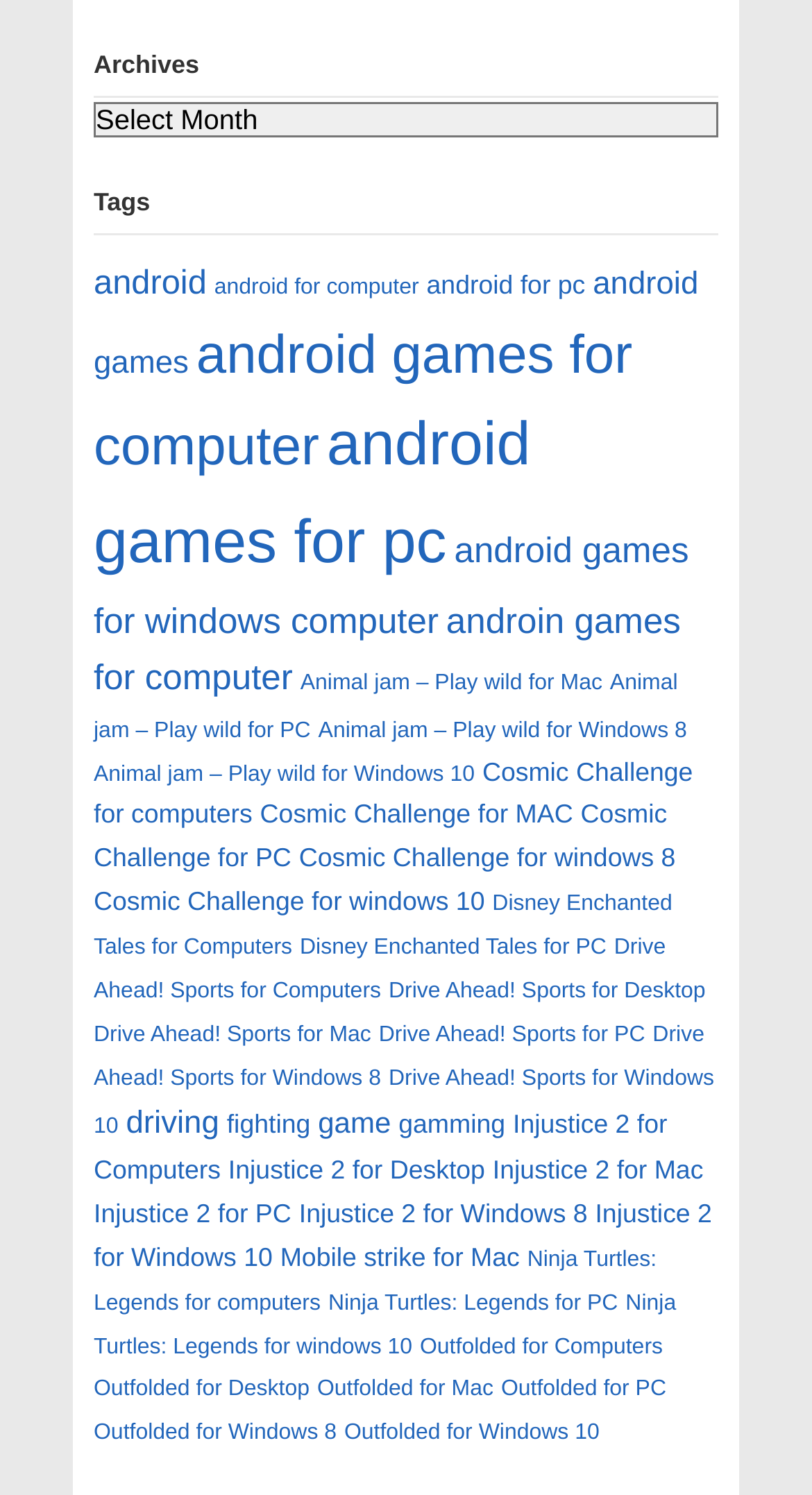Find and provide the bounding box coordinates for the UI element described with: "Outfolded for Desktop".

[0.115, 0.921, 0.381, 0.938]